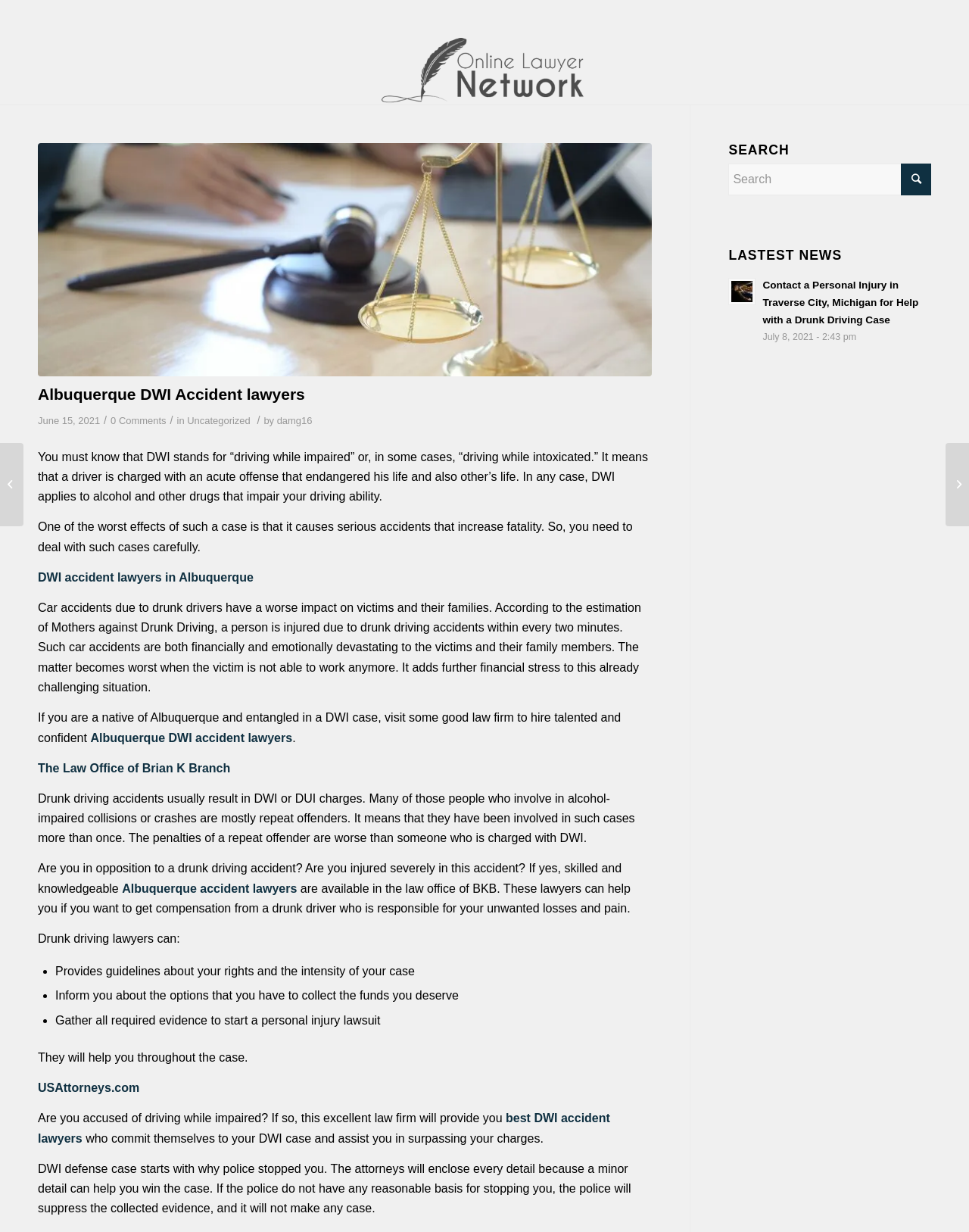Given the webpage screenshot, identify the bounding box of the UI element that matches this description: "Albuquerque accident lawyers".

[0.126, 0.716, 0.307, 0.726]